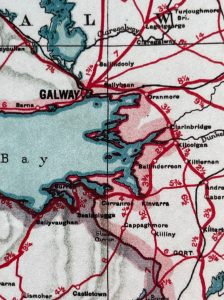Give a comprehensive caption that covers the entire image content.

The image features a vintage map highlighting the Galway area in Ireland. It showcases the coastline along Galway Bay, with various small towns and geographical features marked in red and blue. Notable locations include the city of Galway, situated prominently at the top, and nearby towns such as Dromore and Killimor. The map reflects a historical perspective, featuring intricate lines depicting roads and railways that interconnect these communities, indicative of the transportation network of the era. The overall aesthetic evokes a sense of nostalgia, capturing the charm and character of this picturesque region.